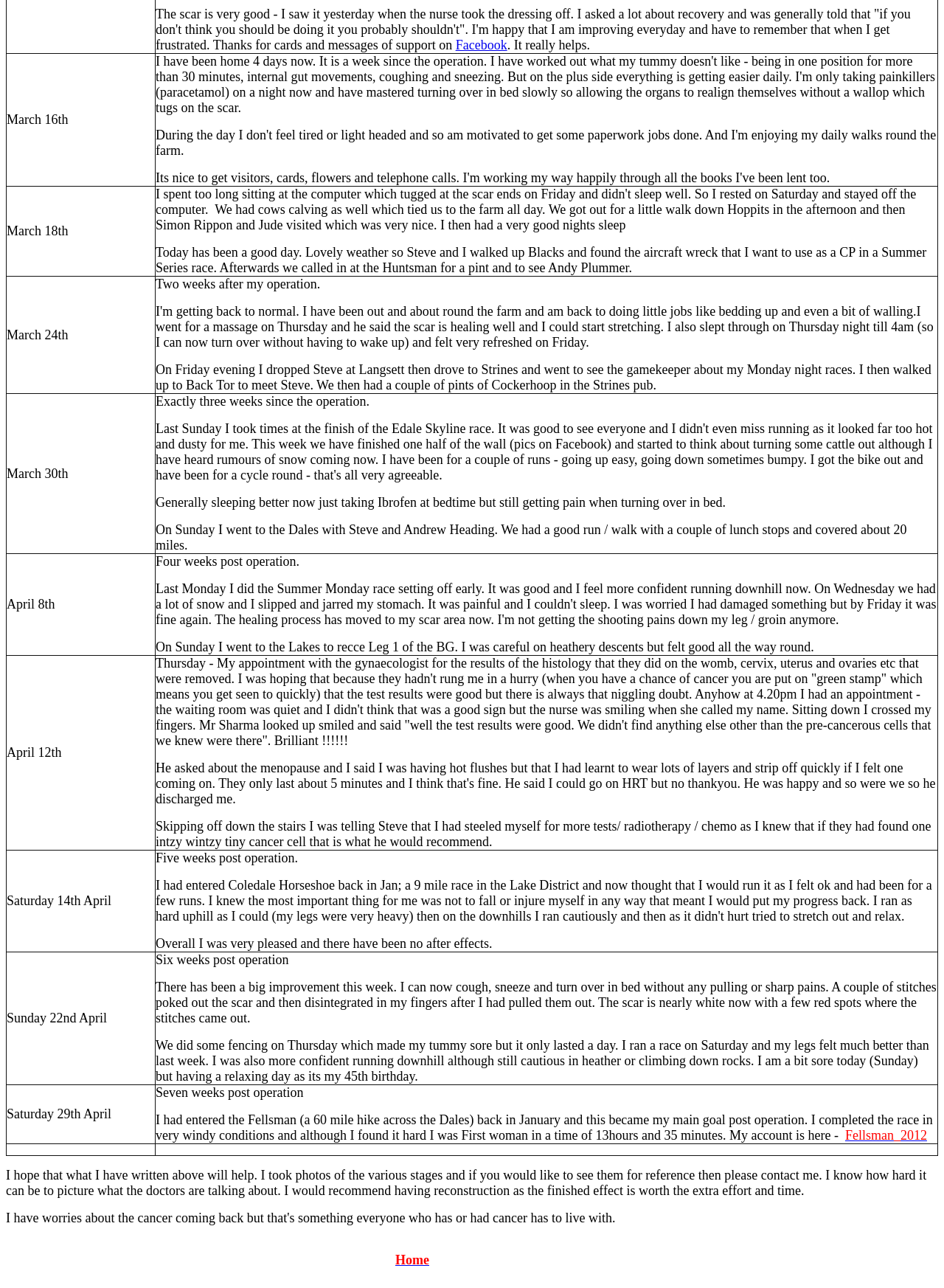Provide a thorough and detailed response to the question by examining the image: 
What is the author's age on their birthday?

The author mentions 'it's my 45th birthday' on Sunday 22nd April, so it can be concluded that the author is 45 years old on their birthday.